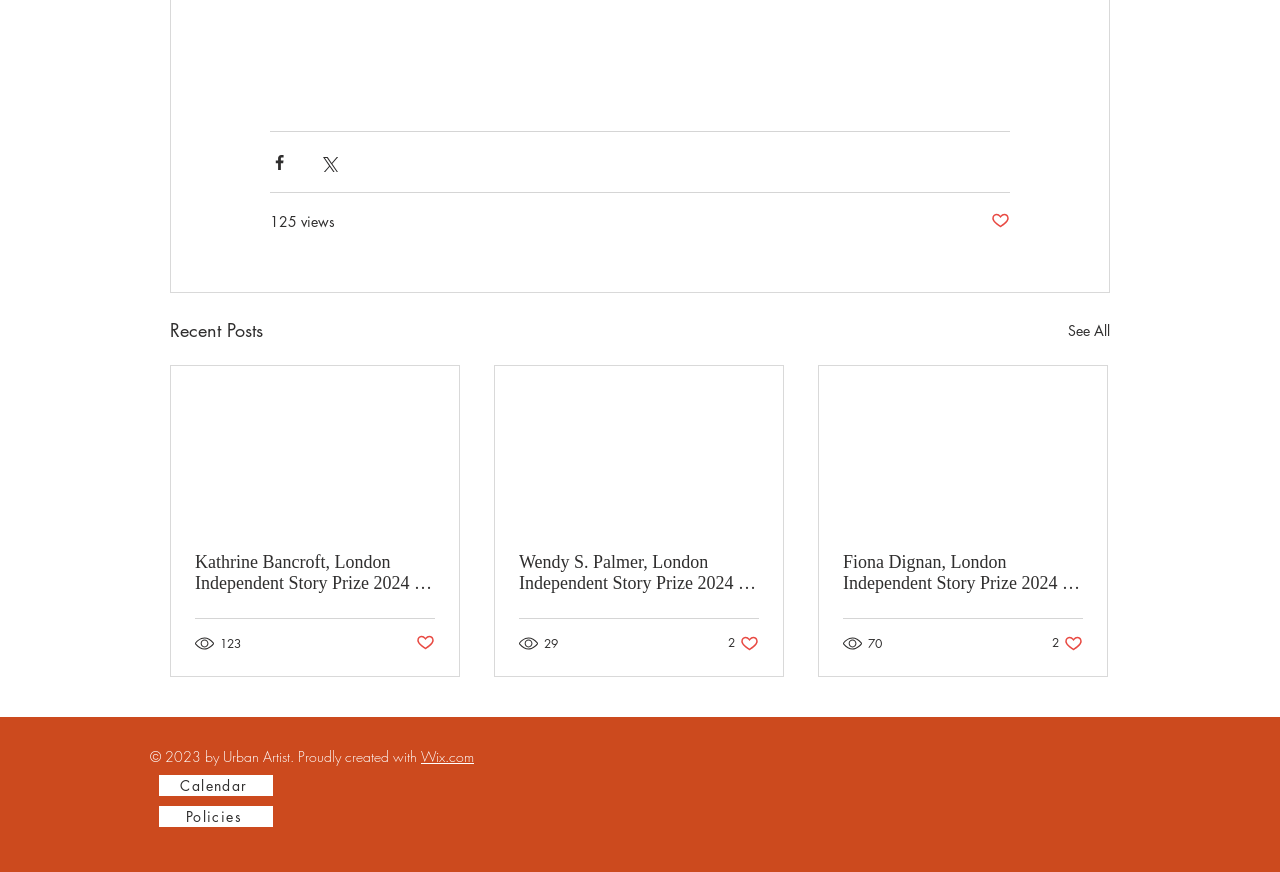Determine the bounding box coordinates for the area that should be clicked to carry out the following instruction: "Share via Facebook".

[0.211, 0.175, 0.226, 0.197]